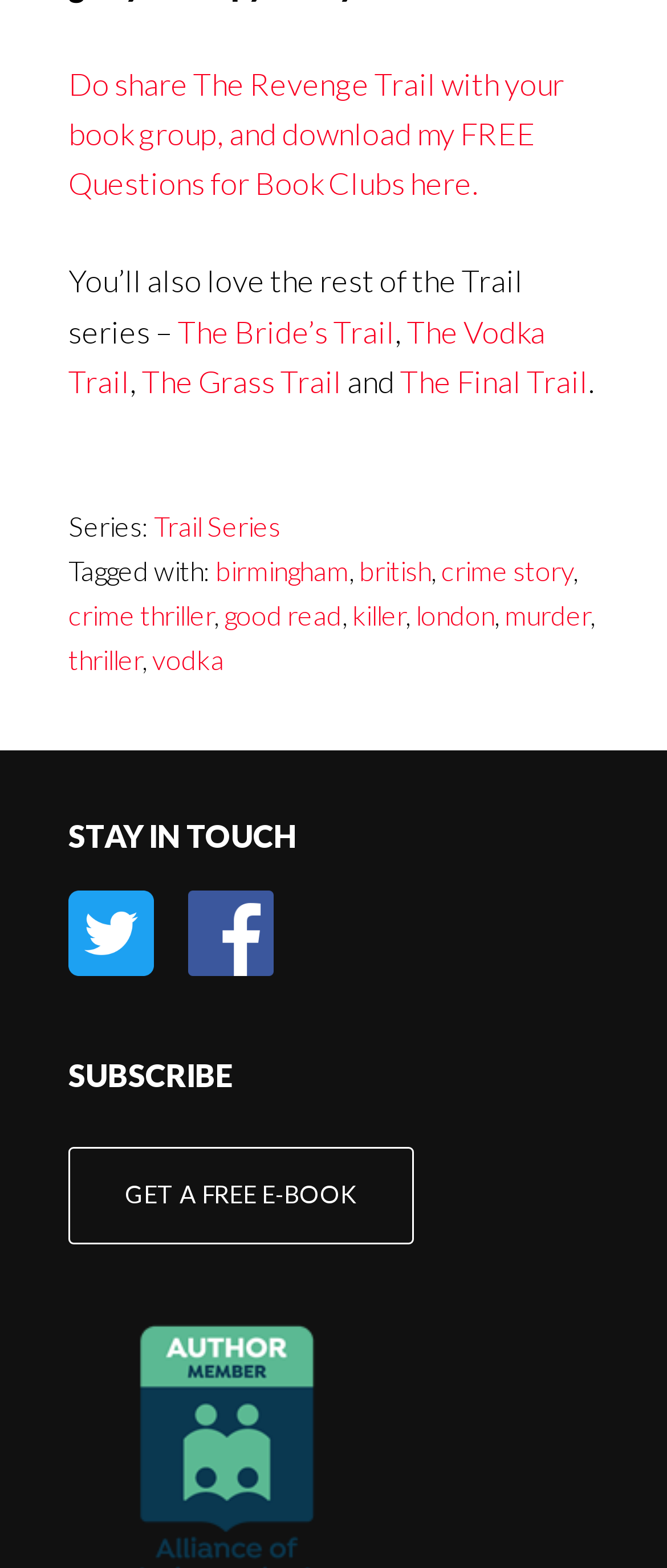Using the provided element description "The Final Trail", determine the bounding box coordinates of the UI element.

[0.6, 0.231, 0.882, 0.255]